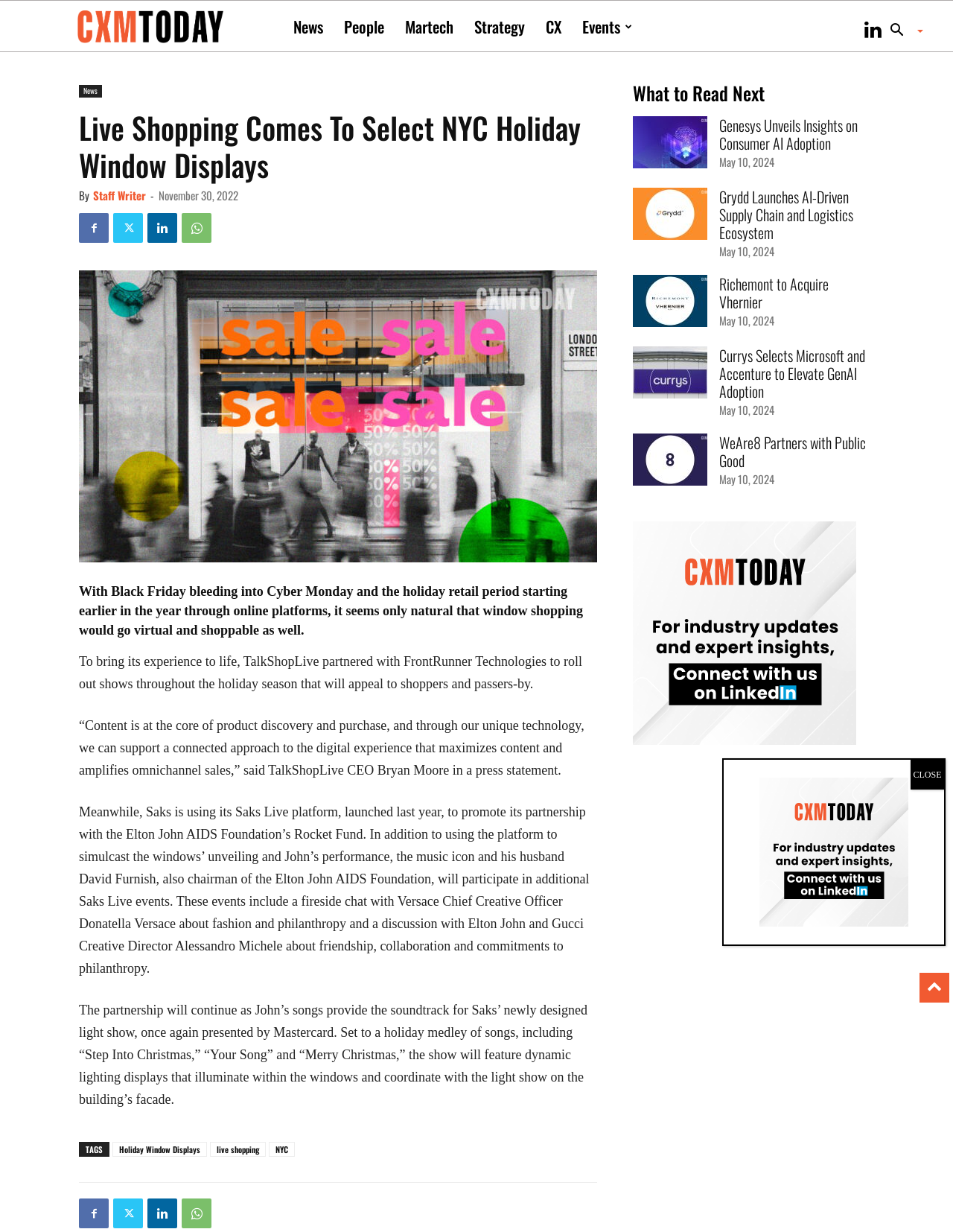Identify and provide the text content of the webpage's primary headline.

Live Shopping Comes To Select NYC Holiday Window Displays